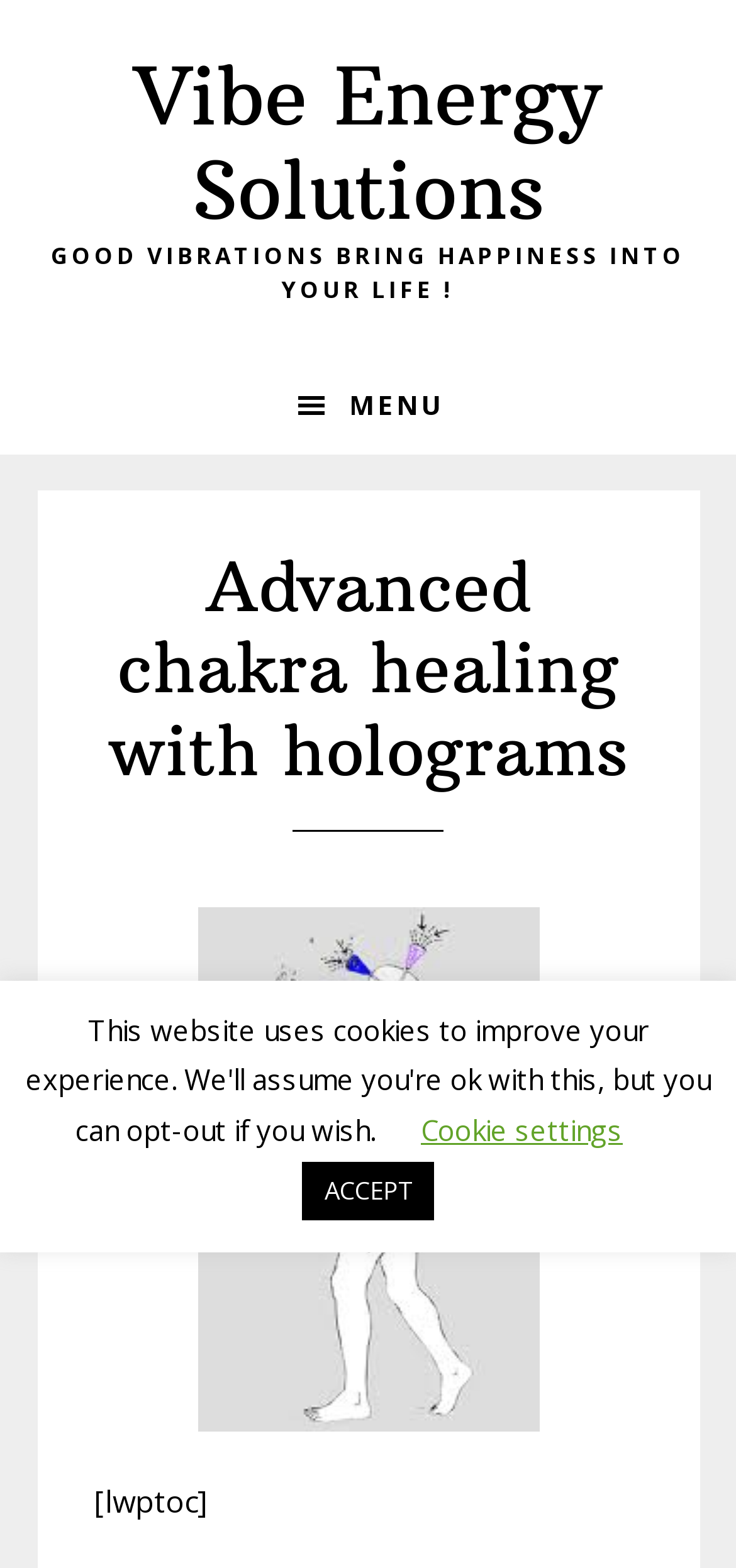Determine the bounding box coordinates for the HTML element described here: "Menu".

[0.0, 0.227, 1.0, 0.29]